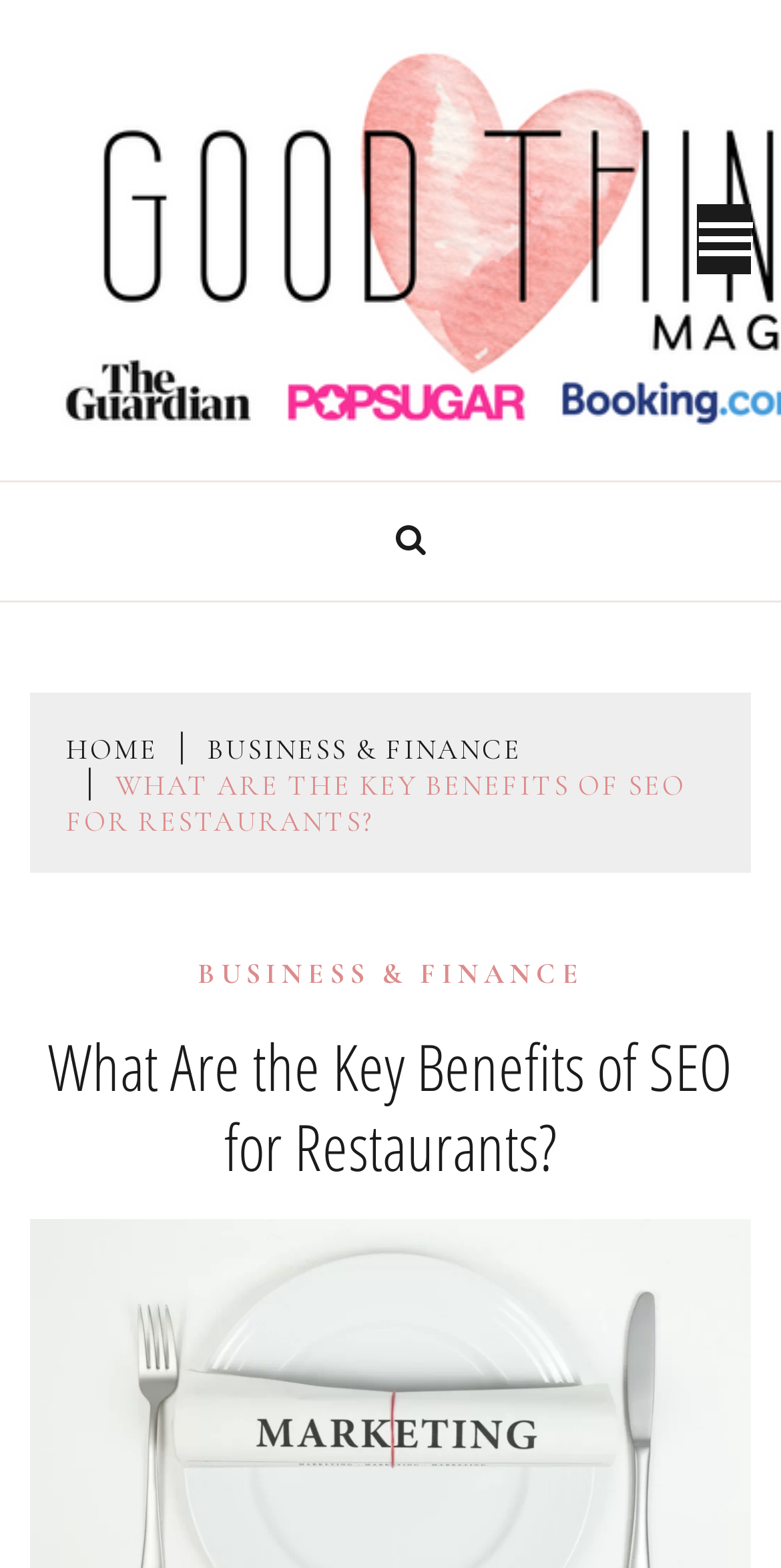Locate and extract the headline of this webpage.

What Are the Key Benefits of SEO for Restaurants?